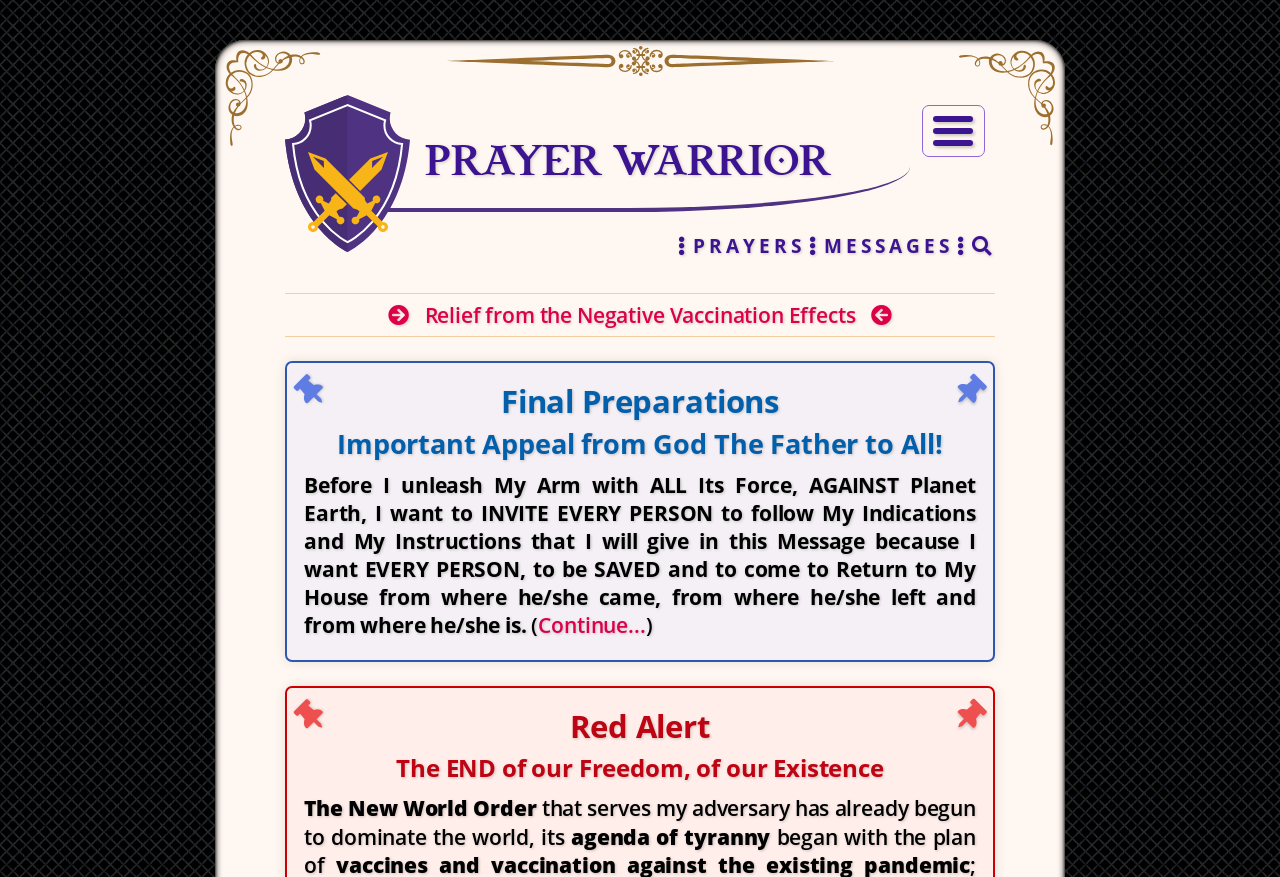Summarize the webpage comprehensively, mentioning all visible components.

This webpage appears to be a spiritual or religious website, with a focus on messages from Jesus the Good Shepherd. At the top, there is a link with an image of a shield and a double sword, followed by a heading "PRAYER WARRIOR" in a prominent position. 

To the right of the "PRAYER WARRIOR" heading, there are two static text elements, "PRAYERS" and "MESSAGES", which suggest that the website may have sections or categories for prayers and messages. 

Below these elements, there is a horizontal separator, followed by a link with an icon and the text "Relief from the Negative Vaccination Effects". Another horizontal separator is present below this link.

The main content of the webpage appears to be a series of headings and static text elements. The first heading is "Final Preparations", followed by "Important Appeal from God The Father to All!". Below these headings, there is a long block of text that appears to be a message or appeal from God the Father, urging every person to follow His instructions and be saved. This text is followed by a link to "Continue..." and then another heading "Red Alert". 

The next heading is "The END of our Freedom, of our Existence", followed by two static text elements, "The New World Order" and "that serves my adversary has already begun to dominate the world, its", and then another static text element "agenda of tyranny".